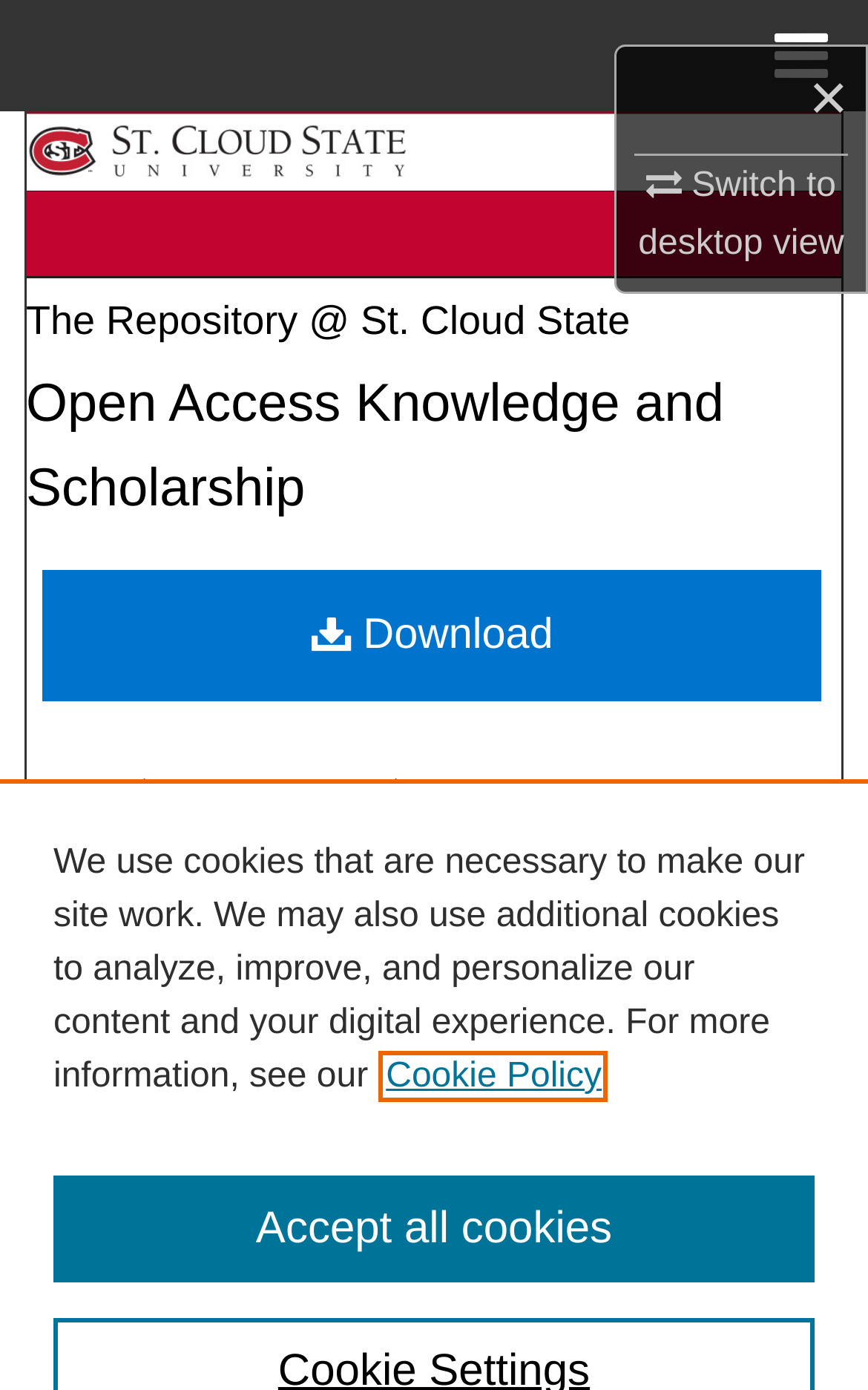What is the name of the university associated with this repository?
Using the image provided, answer with just one word or phrase.

St. Cloud State University